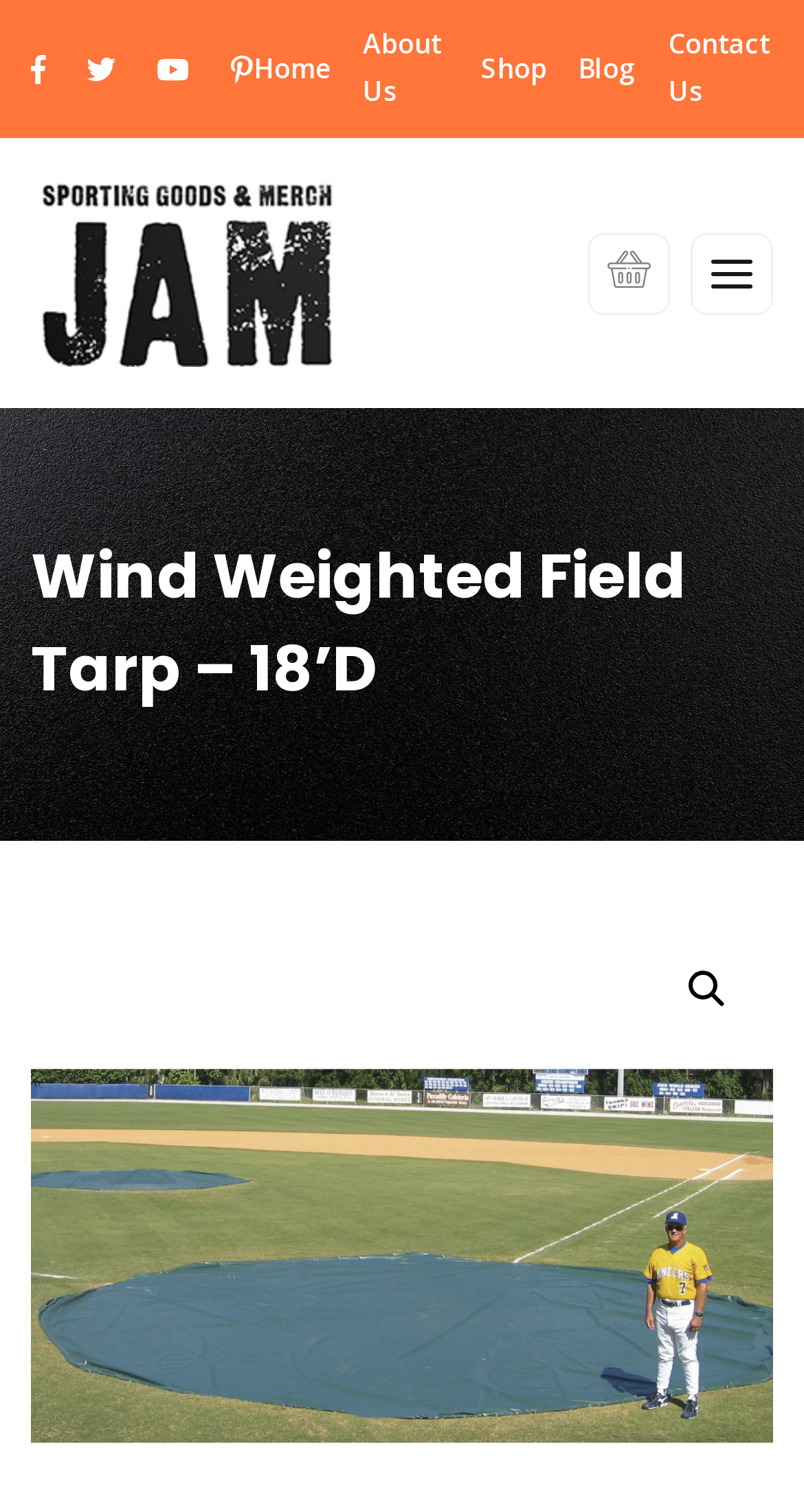Bounding box coordinates are specified in the format (top-left x, top-left y, bottom-right x, bottom-right y). All values are floating point numbers bounded between 0 and 1. Please provide the bounding box coordinate of the region this sentence describes: parent_node: Contact Us

None